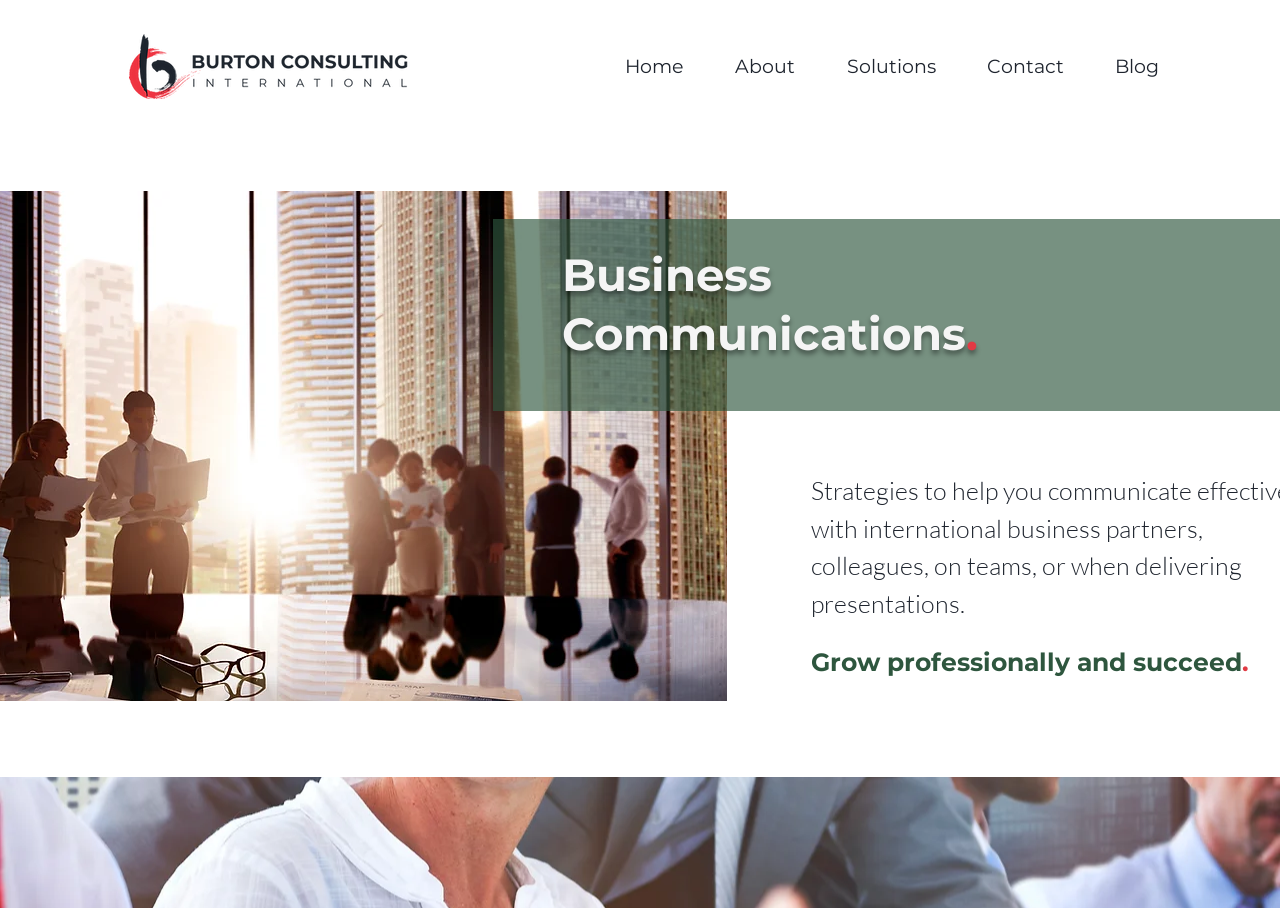Explain the webpage in detail, including its primary components.

The webpage is about Burton Consulting International, which offers strategies and training for effective communication in international business settings. 

At the top left of the page, there is a logo of Yvonne, which is an image. To the right of the logo, there is a navigation menu with five links: Home, About, Solutions, Contact, and Blog. 

Below the navigation menu, there are two headings that read "Business" and "Communications." These headings are centered on the page. 

Further down, there is a static text that says "Grow professionally and succeed", which is located near the bottom right of the page.